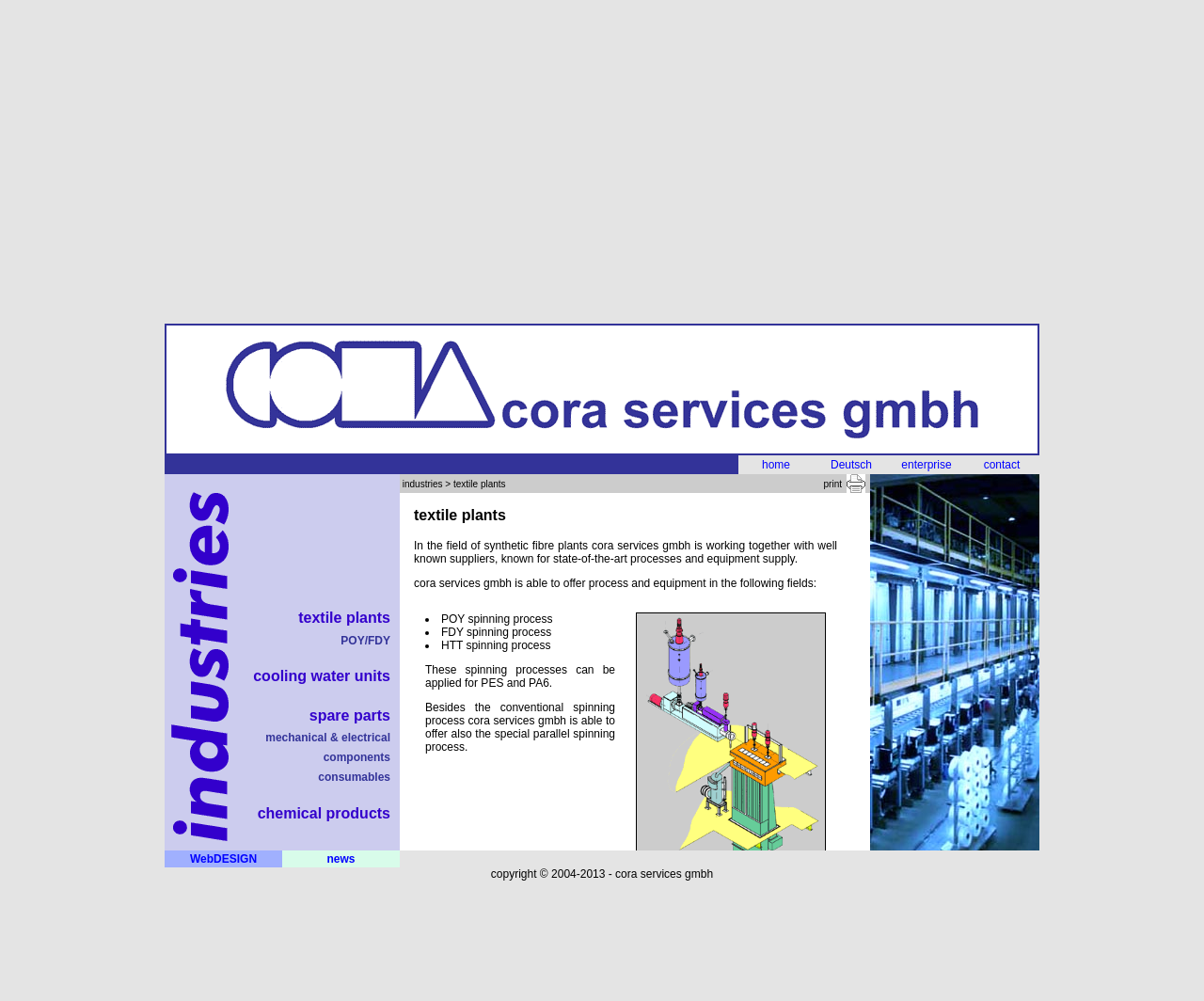Locate the bounding box coordinates of the element I should click to achieve the following instruction: "learn about mechanical & electrical".

[0.221, 0.731, 0.324, 0.744]